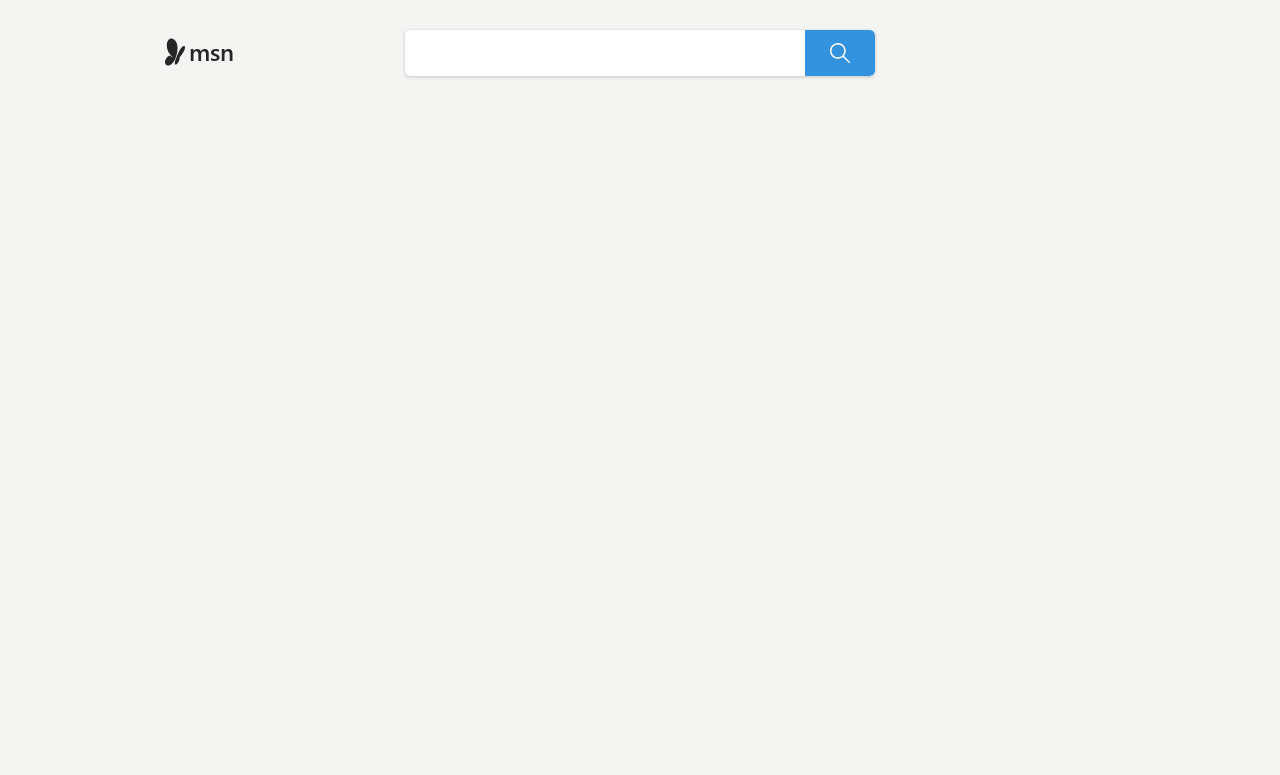Is there a refresh button on the page?
Refer to the image and answer the question using a single word or phrase.

Yes